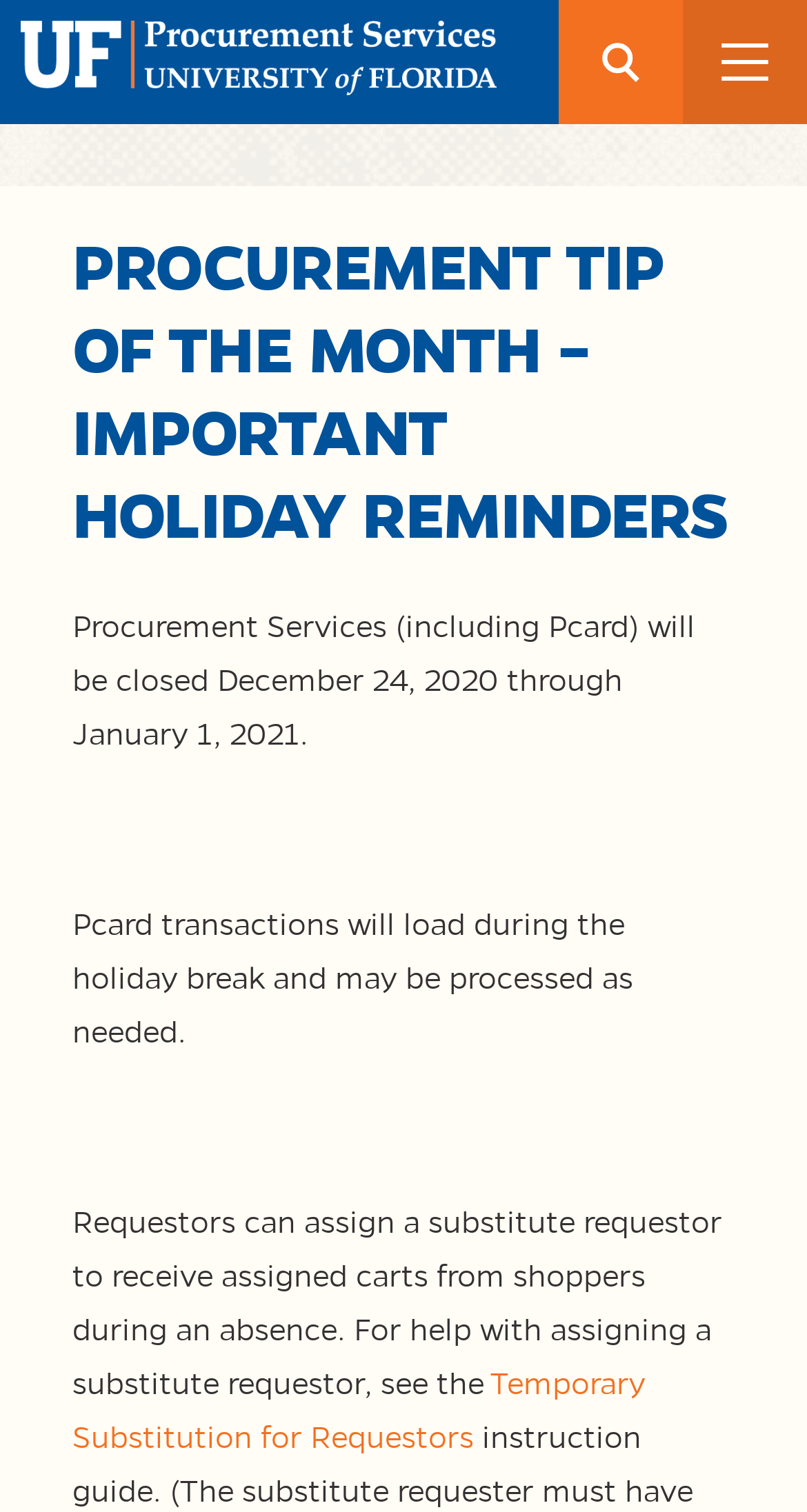What is the holiday period when Procurement Services will be closed?
Please give a detailed answer to the question using the information shown in the image.

I found this information in the StaticText element that says 'Procurement Services (including Pcard) will be closed December 24, 2020 through January 1, 2021.'